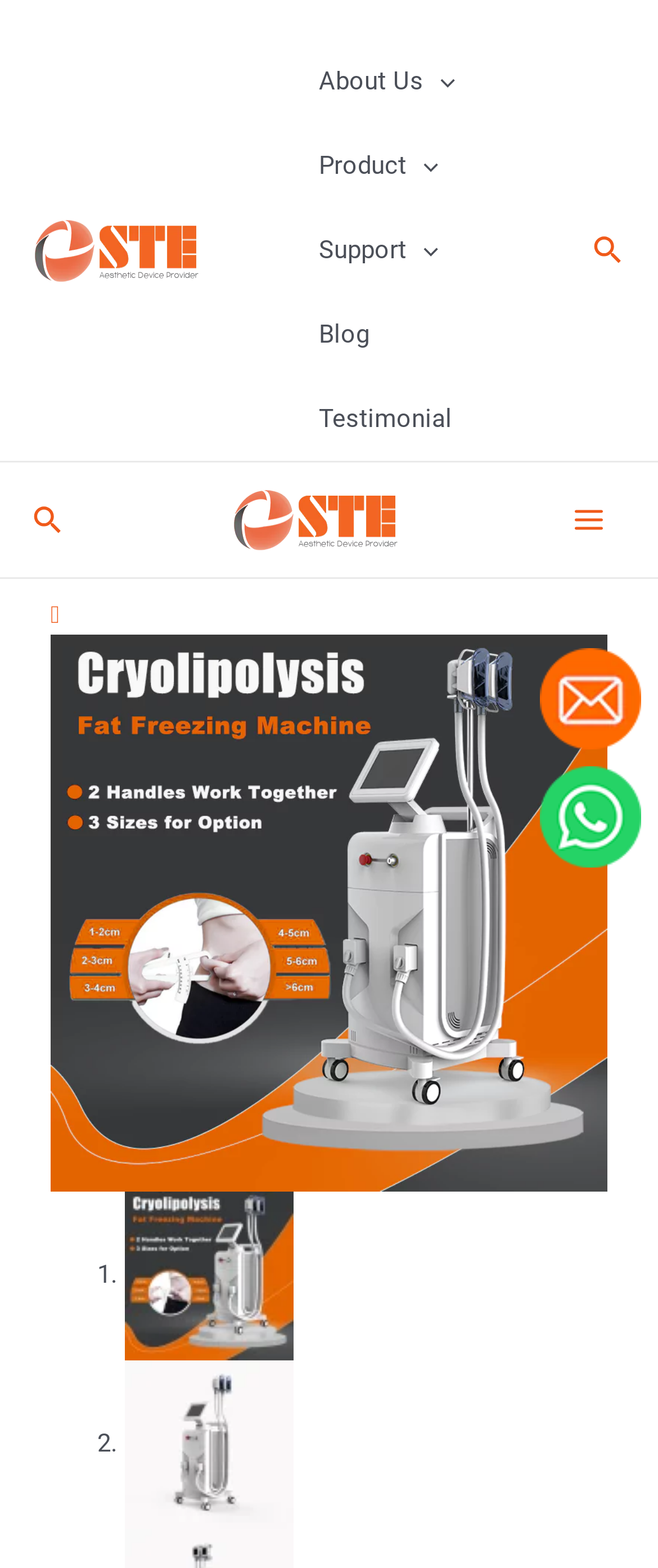Point out the bounding box coordinates of the section to click in order to follow this instruction: "Toggle main menu".

[0.841, 0.309, 0.949, 0.354]